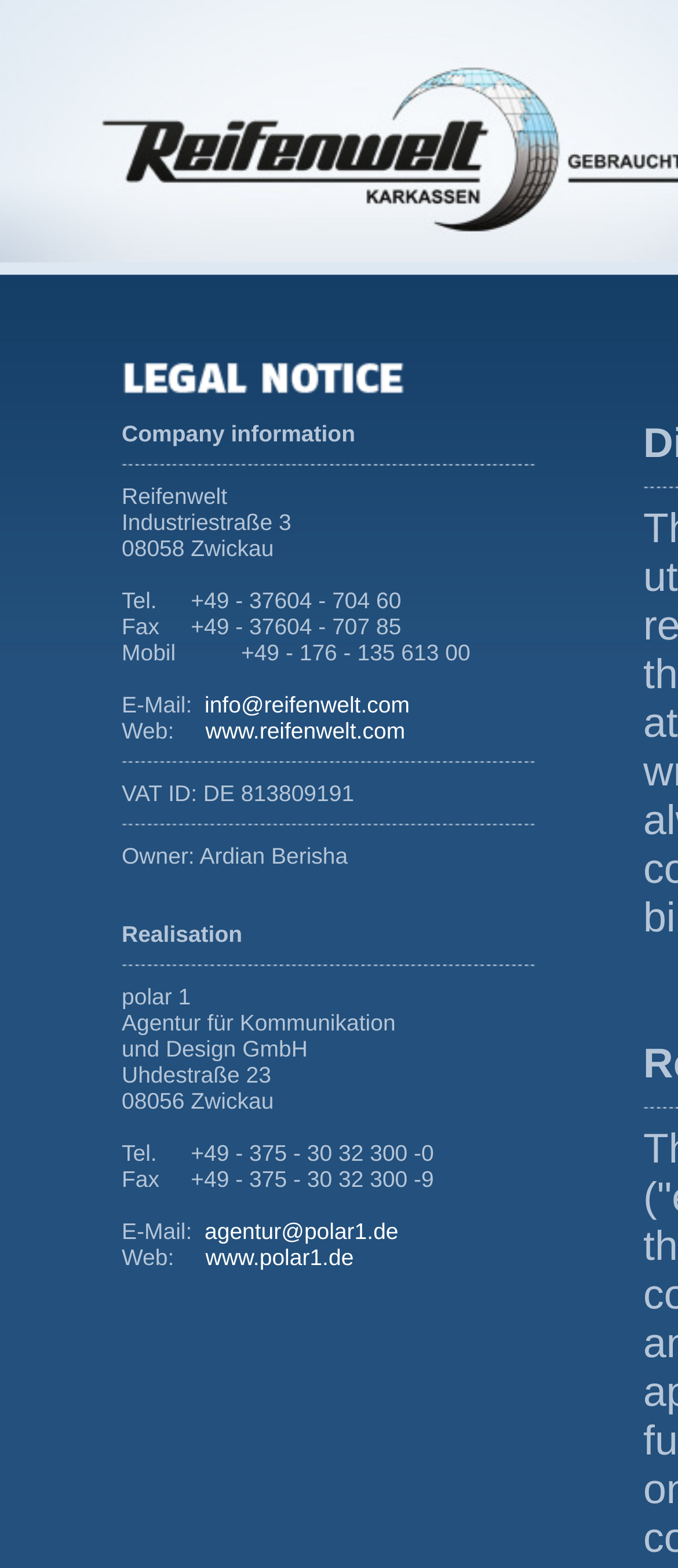Offer an in-depth caption of the entire webpage.

The webpage appears to be a legal notice or contact information page for Reifenwelt Zwickau, a company that deals with carcass sales, second-hand tires, and truck tires. 

At the top, there is a section with company information, including the company name "Reifenwelt" and its address "Industriestraße 3, 08058 Zwickau". Below this, there is a block of text containing the company's contact details, including phone numbers, fax, mobile, and email address. 

To the right of the email address, there is a link to the company's website, "www.reifenwelt.com". 

Further down, there is a section with the company's VAT ID and owner's name, Ardian Berisha. 

Below this, there is a section labeled "Realisation", which appears to be related to the company's website development. This section contains the name "polar 1", which is an agency for communication and design, along with their address and contact details. 

The contact details of the agency include phone numbers, fax, and email address, as well as a link to their website, "www.polar1.de".